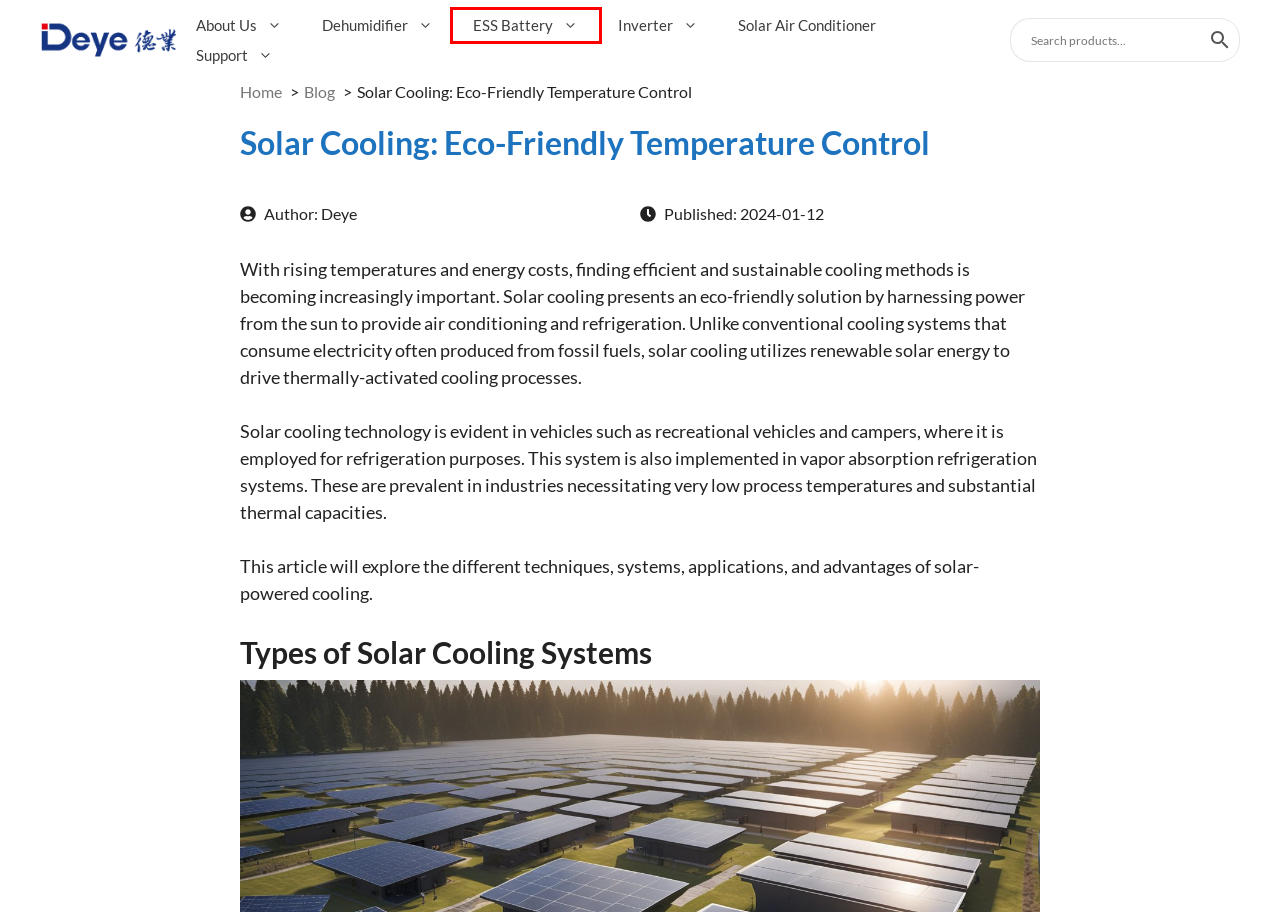You have a screenshot of a webpage, and a red bounding box highlights an element. Select the webpage description that best fits the new page after clicking the element within the bounding box. Options are:
A. Inverter  - Deye
B. About Ningbo Deye Technology Co., Ltd.
C. Solar Air Conditioner  - Deye
D. Deye Culture - Deye
E. Deye - Solar Inverters, Batteries, Air Conditioners & Dehumidifiers
F. Dehumidifier  - Deye
G. Terms and Conditions - Deye
H. ESS Battery - Energy Storage Systems Battery - Deye

H